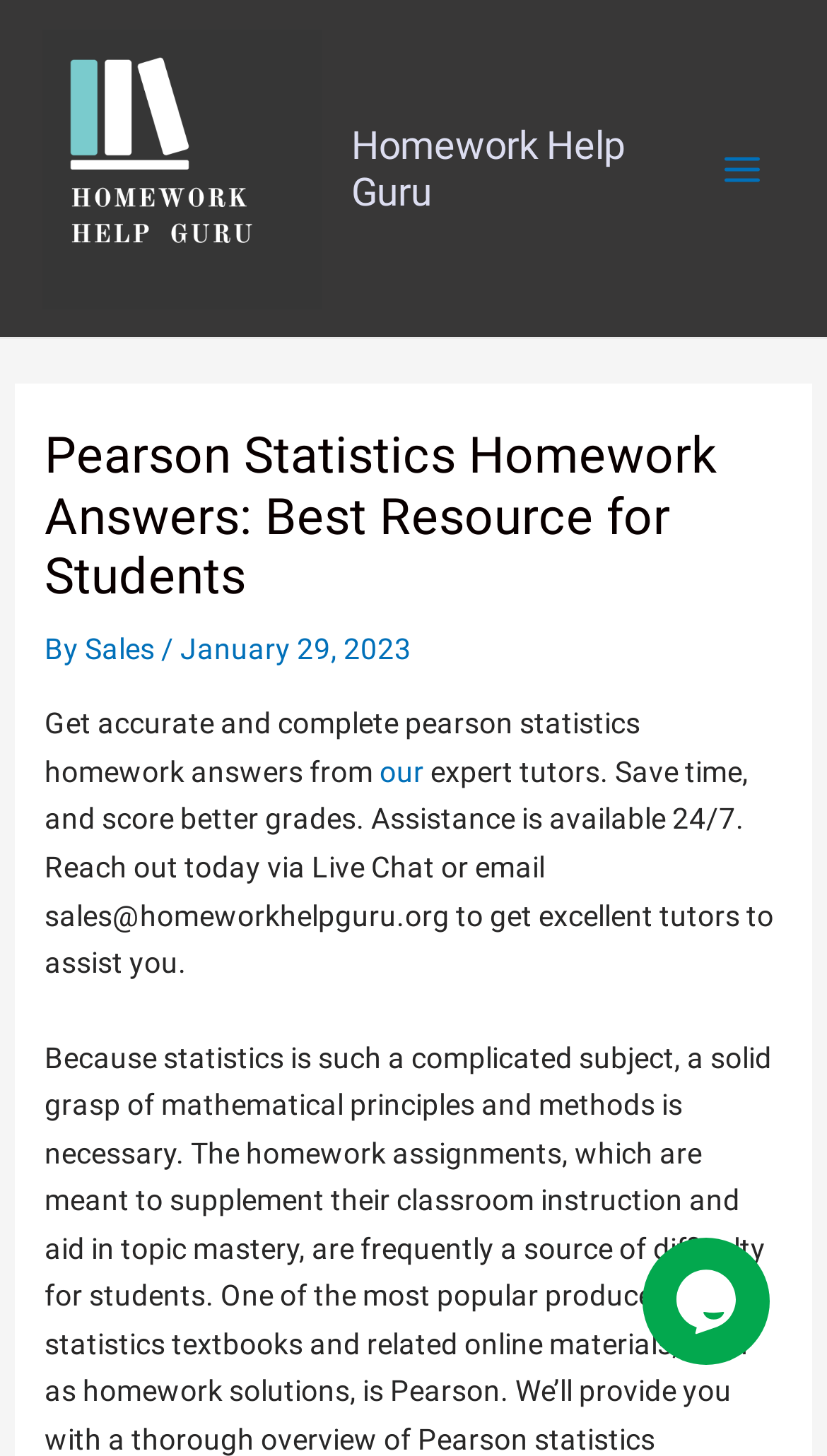How can users contact the website?
Respond with a short answer, either a single word or a phrase, based on the image.

Live Chat or email